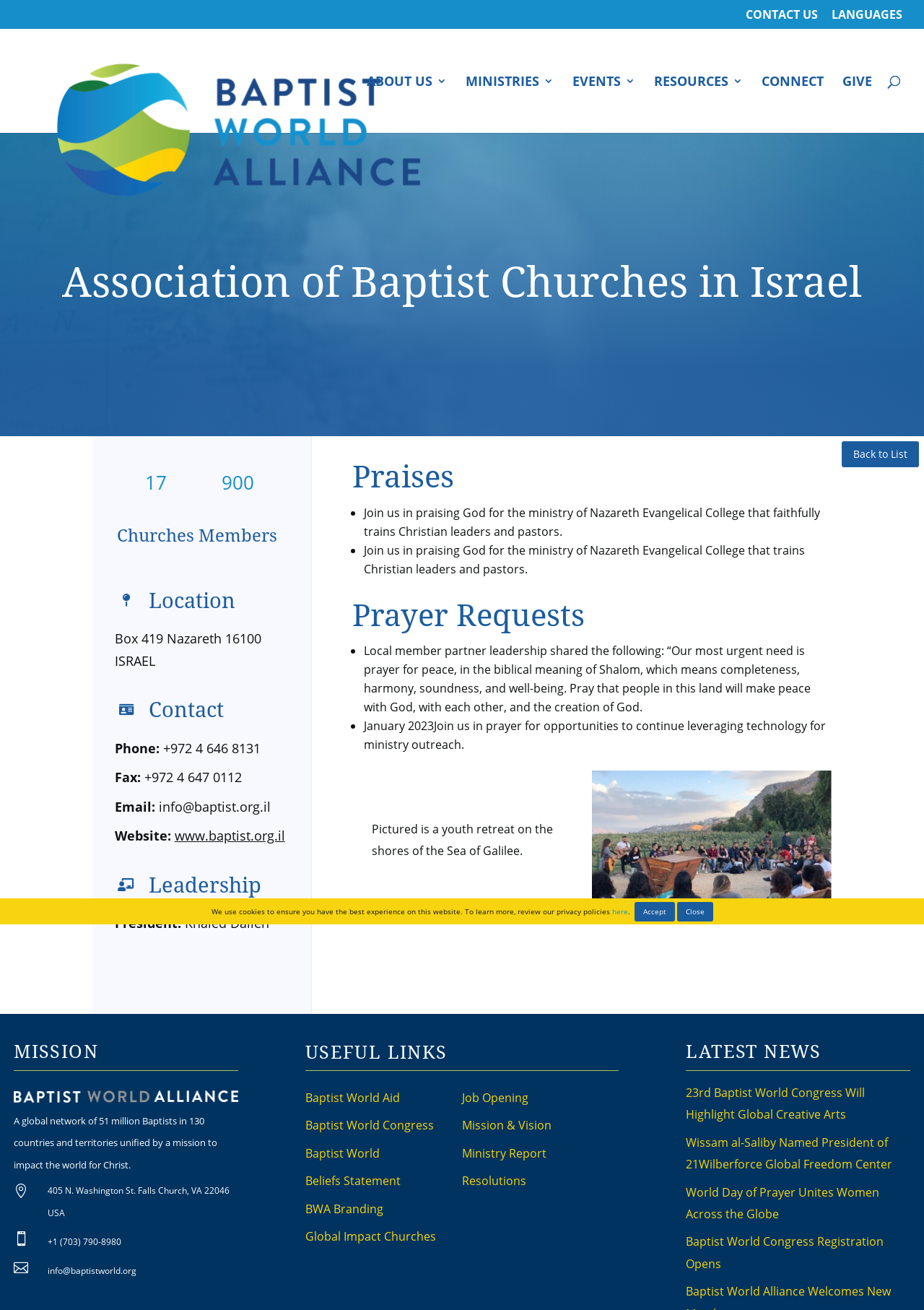Please specify the bounding box coordinates of the clickable region necessary for completing the following instruction: "Visit the ABOUT US page". The coordinates must consist of four float numbers between 0 and 1, i.e., [left, top, right, bottom].

[0.397, 0.058, 0.484, 0.101]